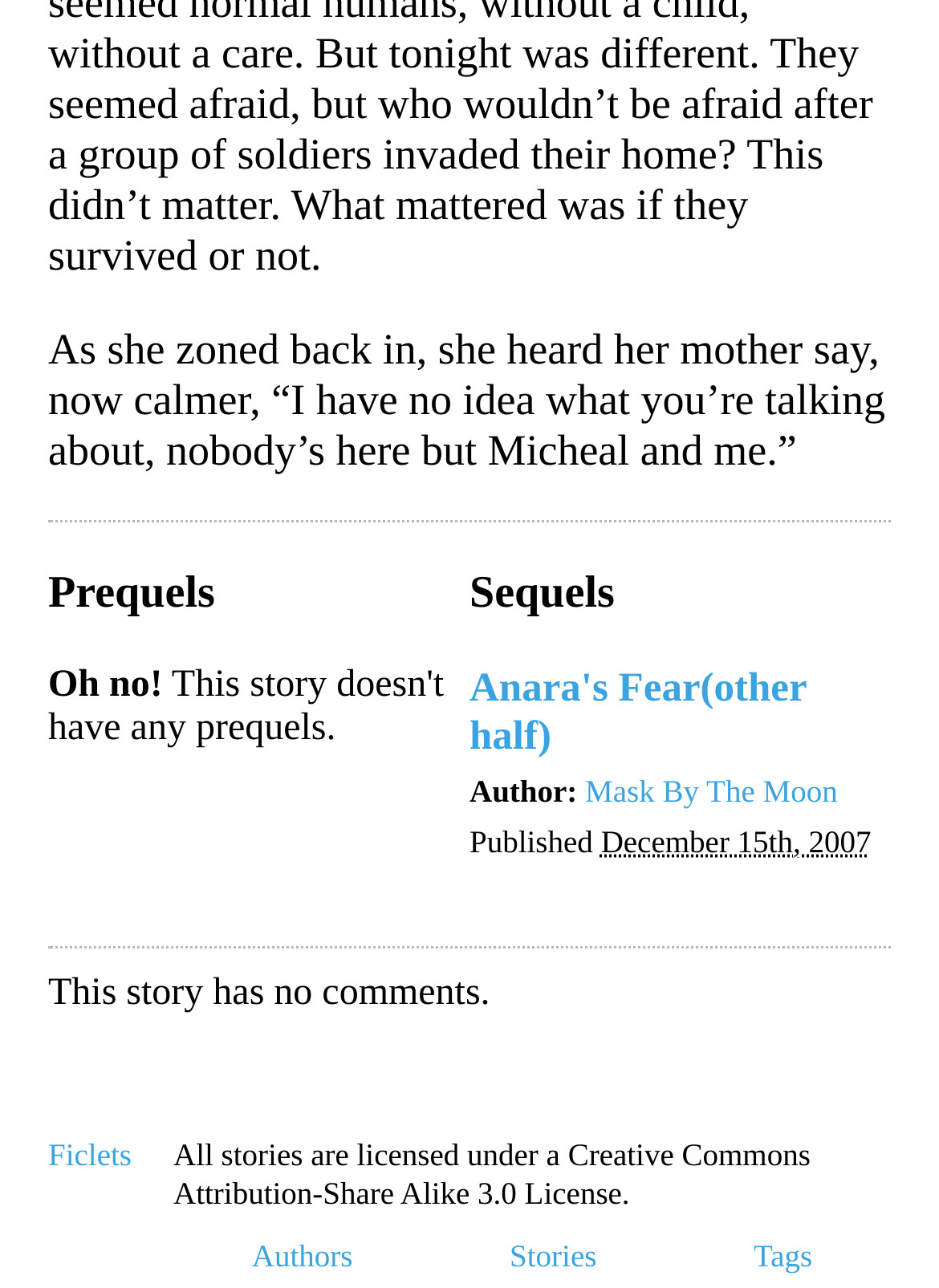Please respond to the question using a single word or phrase:
Who is the author of the story?

Mask By The Moon